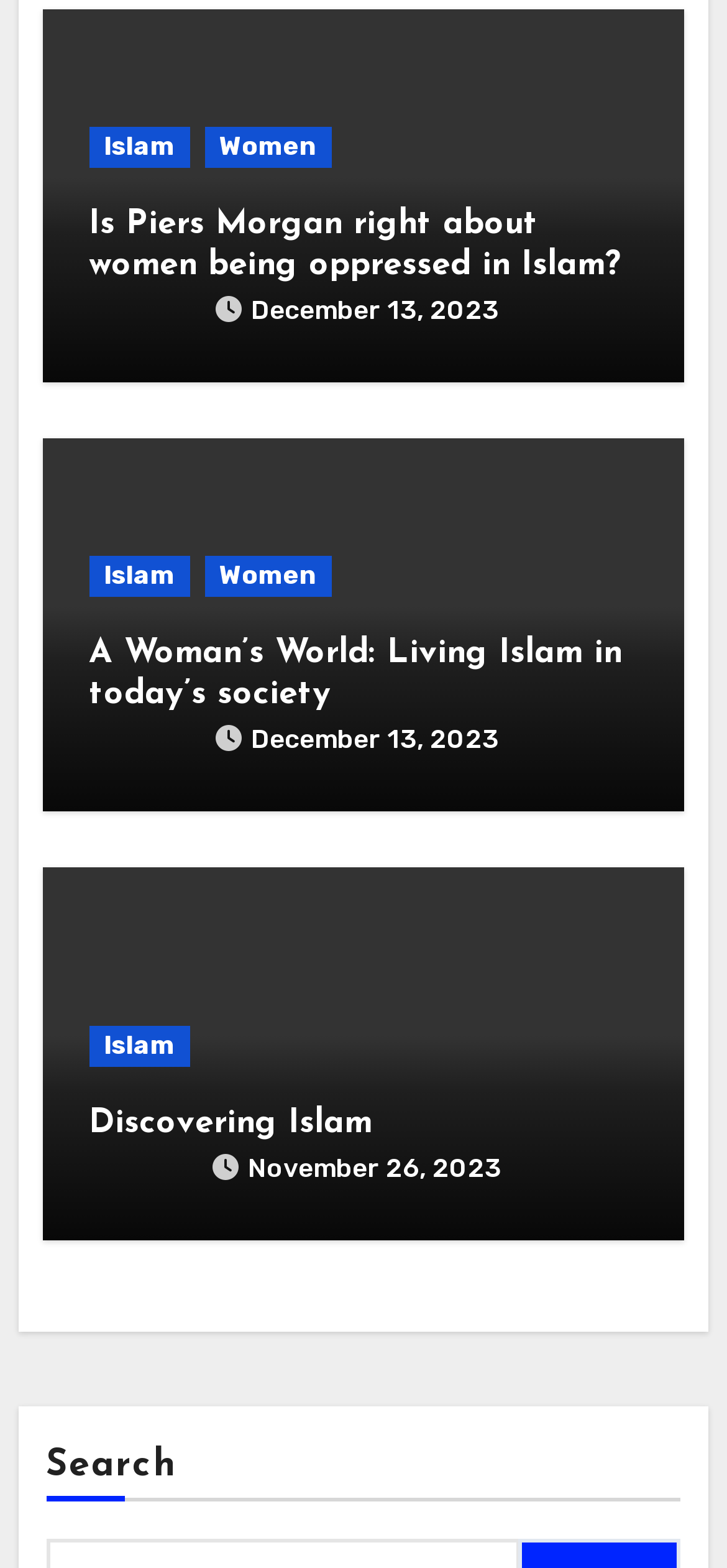Please specify the coordinates of the bounding box for the element that should be clicked to carry out this instruction: "explore the topic of living Islam in today's society". The coordinates must be four float numbers between 0 and 1, formatted as [left, top, right, bottom].

[0.122, 0.405, 0.878, 0.456]